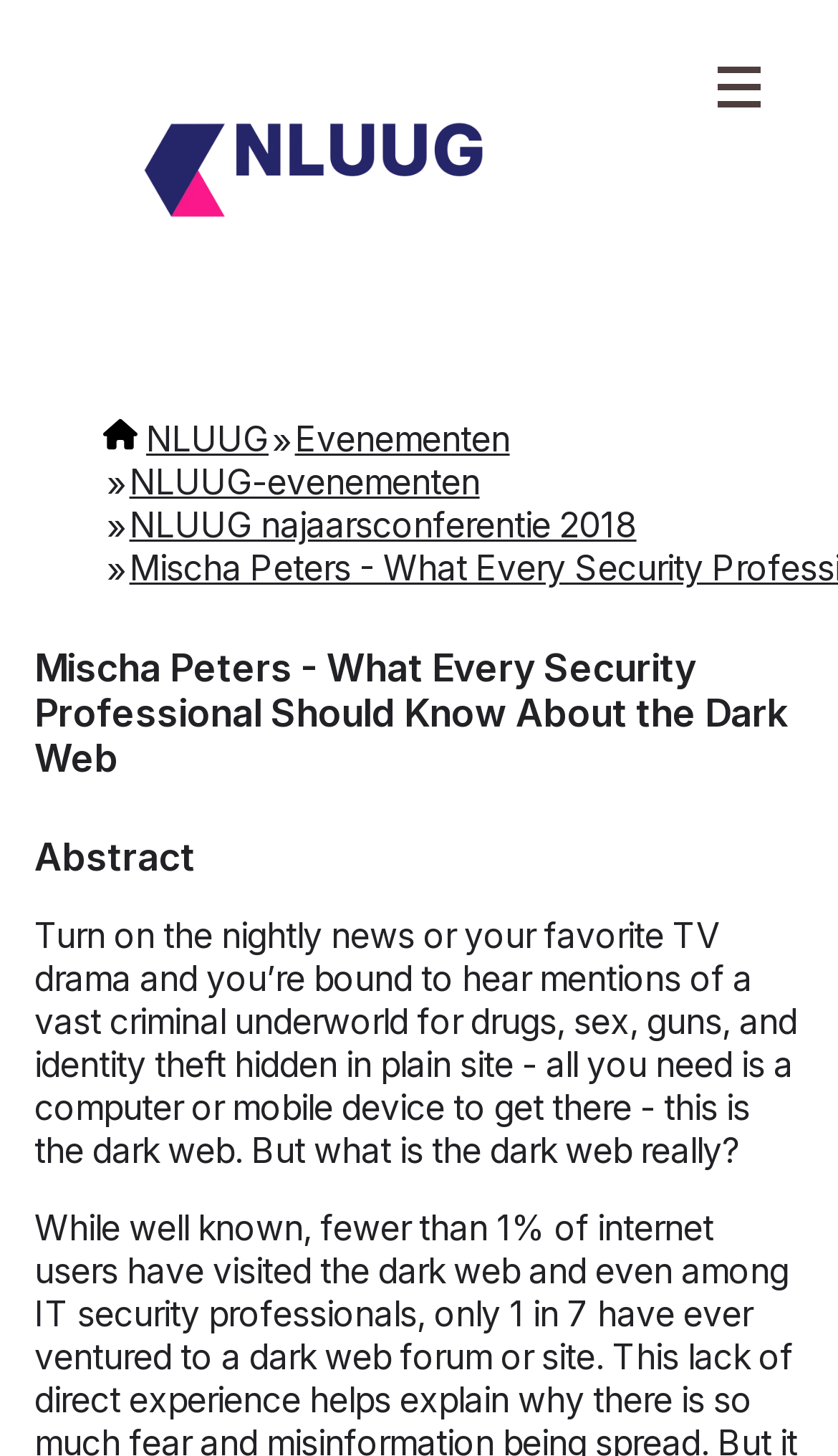What is the description of the current event?
With the help of the image, please provide a detailed response to the question.

I found the description of the current event by reading the static text 'Turn on the nightly news or your favorite TV drama and you’re bound to hear mentions of a vast criminal underworld for drugs, sex, guns, and identity theft hidden in plain site - all you need is a computer or mobile device to get there - this is the dark web. But what is the dark web really?', which provides a description of the Dark Web.